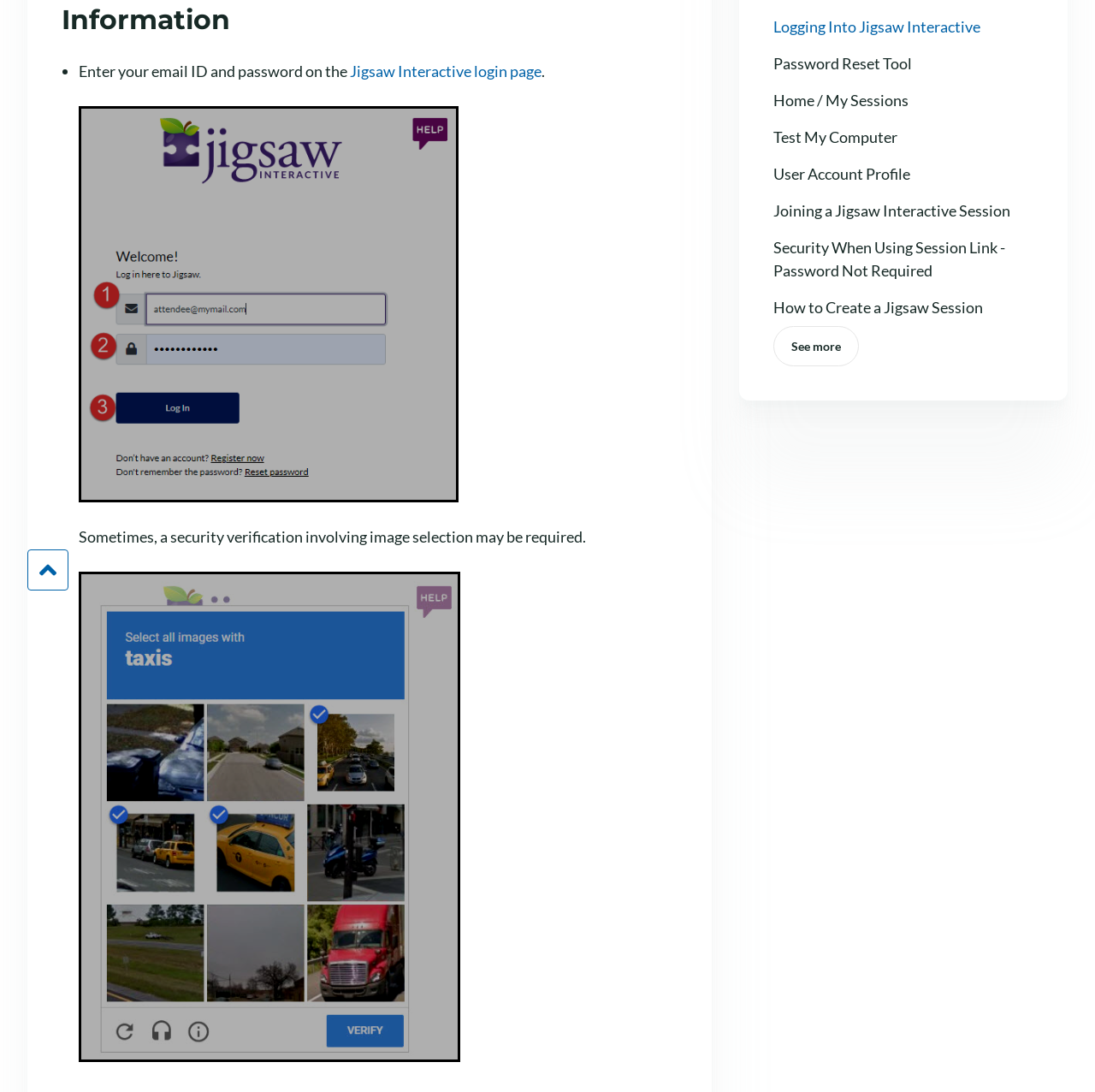Determine the bounding box coordinates for the HTML element described here: "Logging Into Jigsaw Interactive".

[0.706, 0.015, 0.895, 0.033]